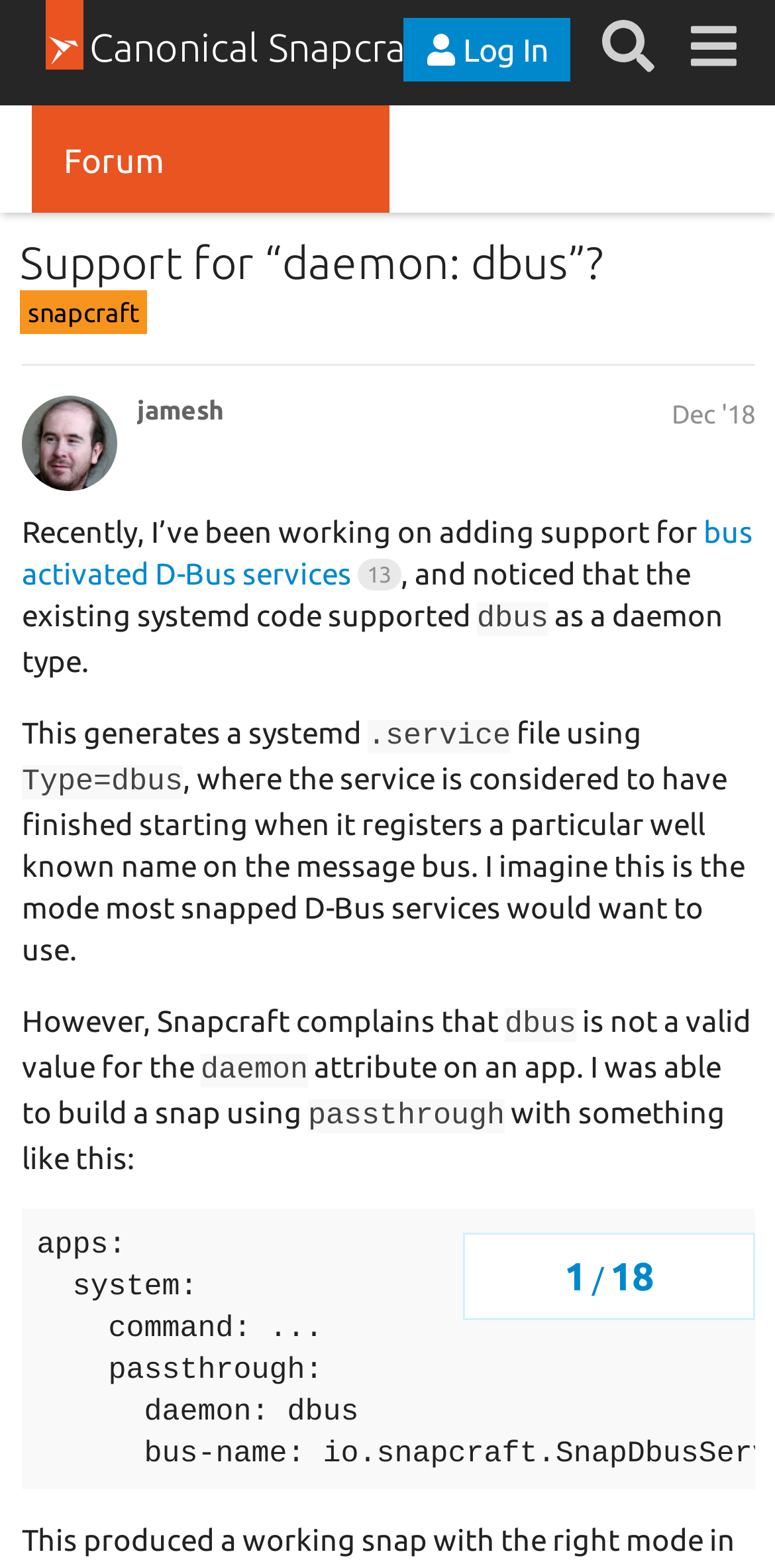Find the bounding box coordinates of the element you need to click on to perform this action: 'Click on the 'Log In' button'. The coordinates should be represented by four float values between 0 and 1, in the format [left, top, right, bottom].

[0.521, 0.011, 0.736, 0.051]